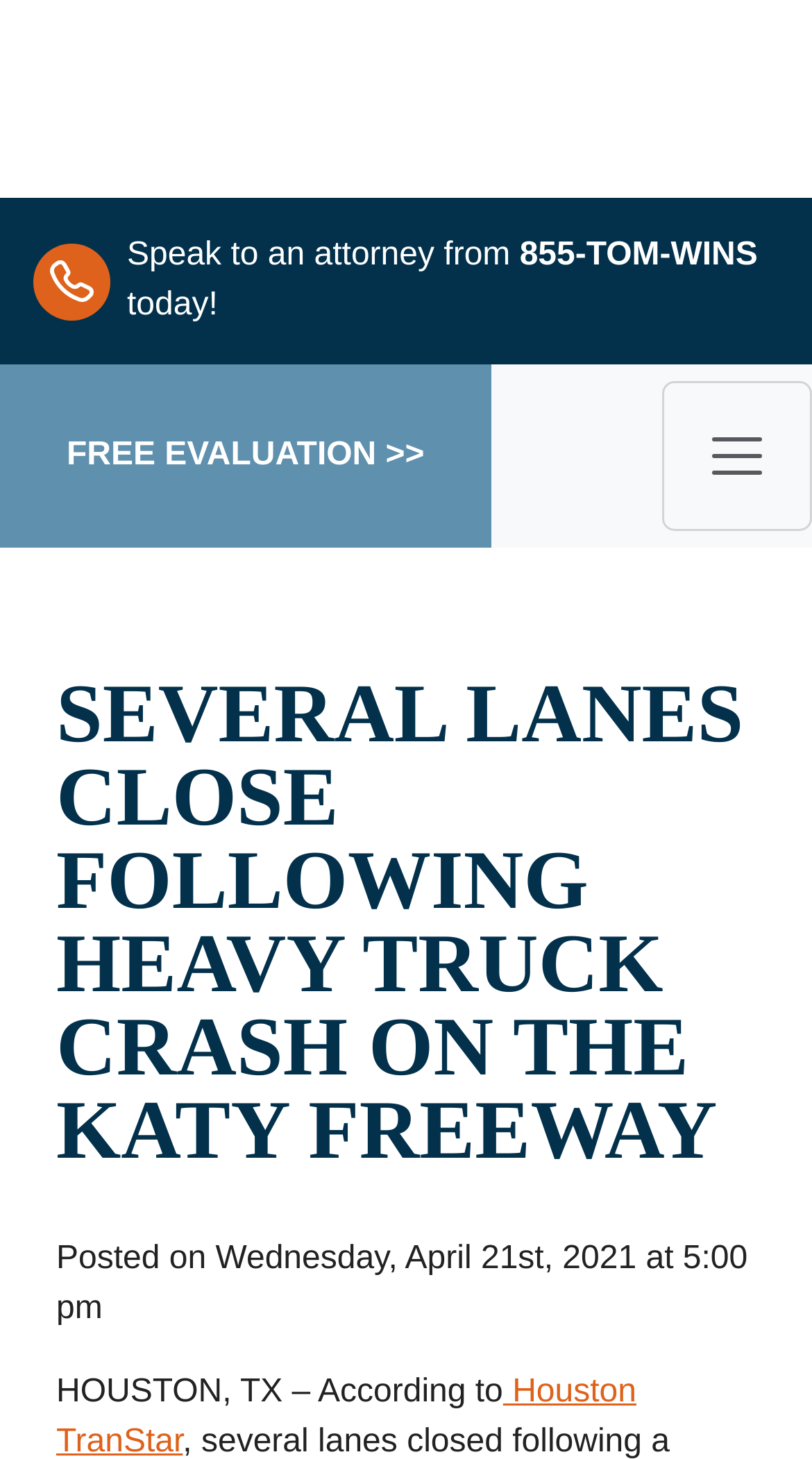Elaborate on the webpage's design and content in a detailed caption.

The webpage appears to be a news article or blog post about a heavy truck crash on the Katy Freeway. At the top left of the page, there is an image of the Attorney Tom logo, which is linked to the website's homepage. Next to the logo, there is a smaller image, possibly a icon or a graphic element.

Below the logo, there is a section with a call-to-action, featuring the text "Speak to an attorney from" followed by a phone number "855-TOM-WINS" and the word "today!". This section is likely a banner or a promotional area.

On the top right of the page, there is a button labeled "Toggle navigation" which controls the navigation menu. Next to the button, there is a link labeled "FREE EVALUATION >>" which is likely a call-to-action to encourage visitors to take a free evaluation.

The main content of the page starts with a heading that reads "SEVERAL LANES CLOSE FOLLOWING HEAVY TRUCK CRASH ON THE KATY FREEWAY", which is the title of the article. Below the heading, there is a paragraph of text that starts with "HOUSTON, TX – According to", which is the main content of the article. The article appears to be a news report about a truck crash on the Katy Freeway, with details about the incident.